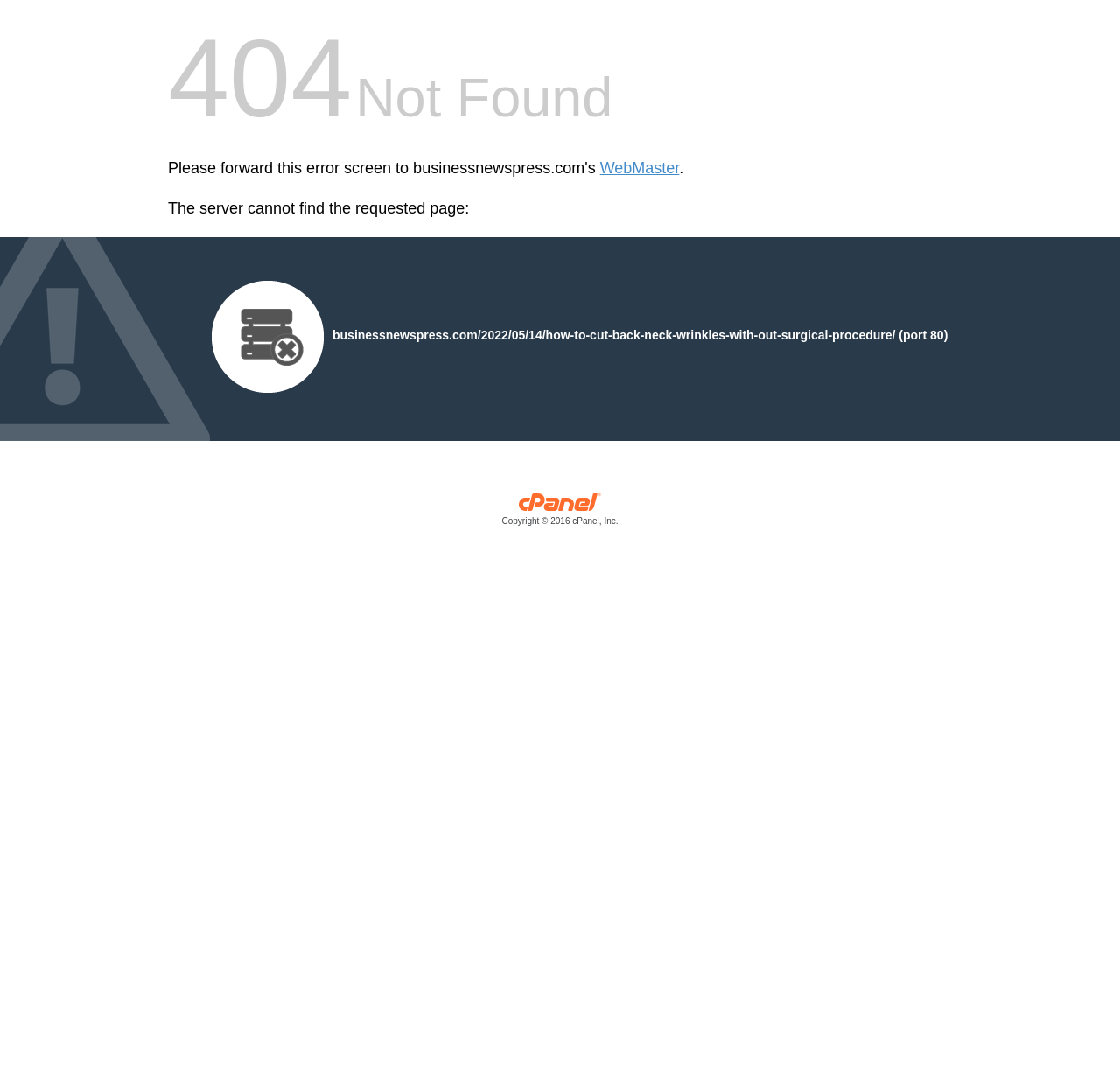Predict the bounding box coordinates of the UI element that matches this description: "WebMaster". The coordinates should be in the format [left, top, right, bottom] with each value between 0 and 1.

[0.536, 0.149, 0.607, 0.165]